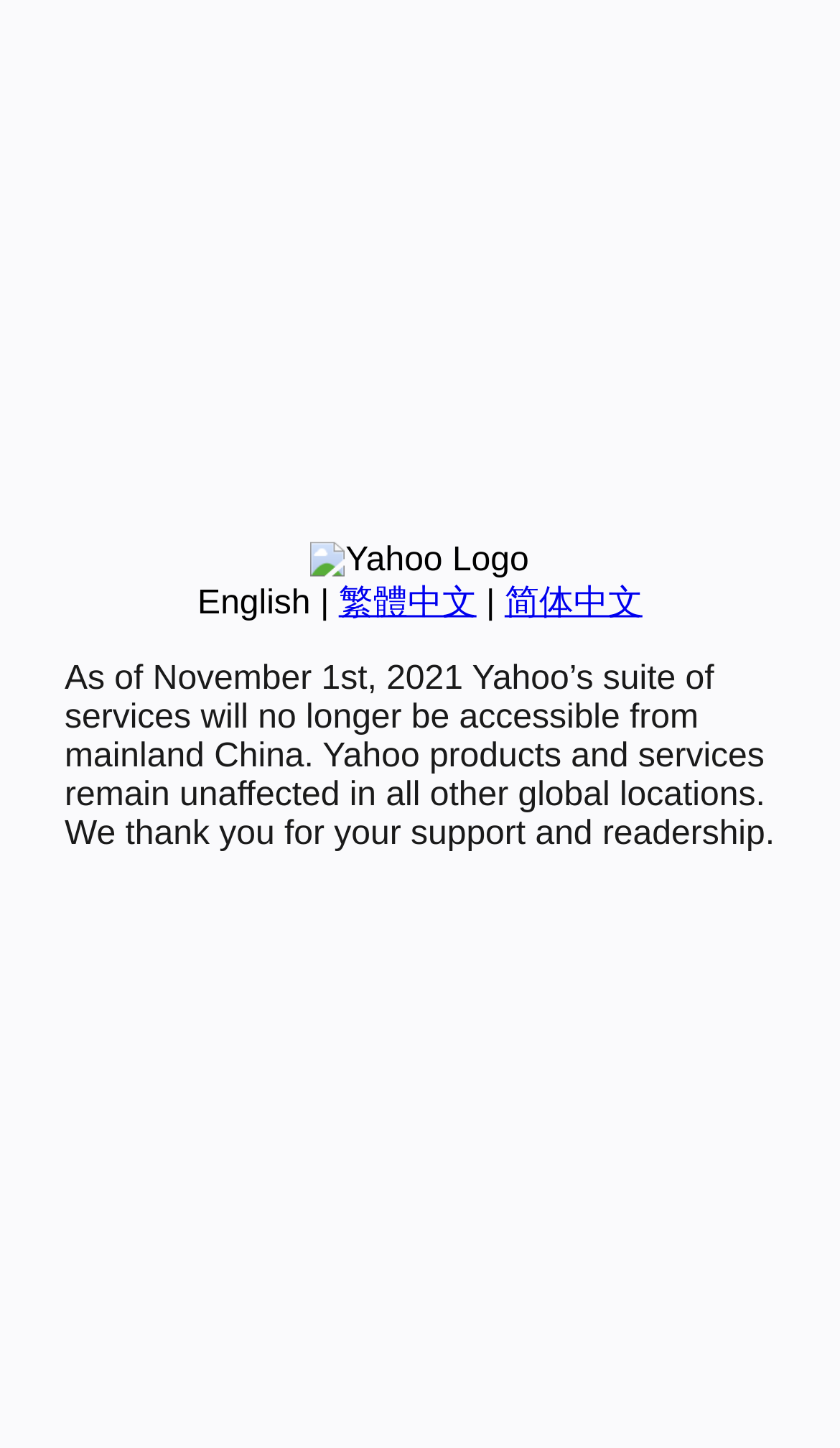Using the description: "简体中文", determine the UI element's bounding box coordinates. Ensure the coordinates are in the format of four float numbers between 0 and 1, i.e., [left, top, right, bottom].

[0.601, 0.404, 0.765, 0.429]